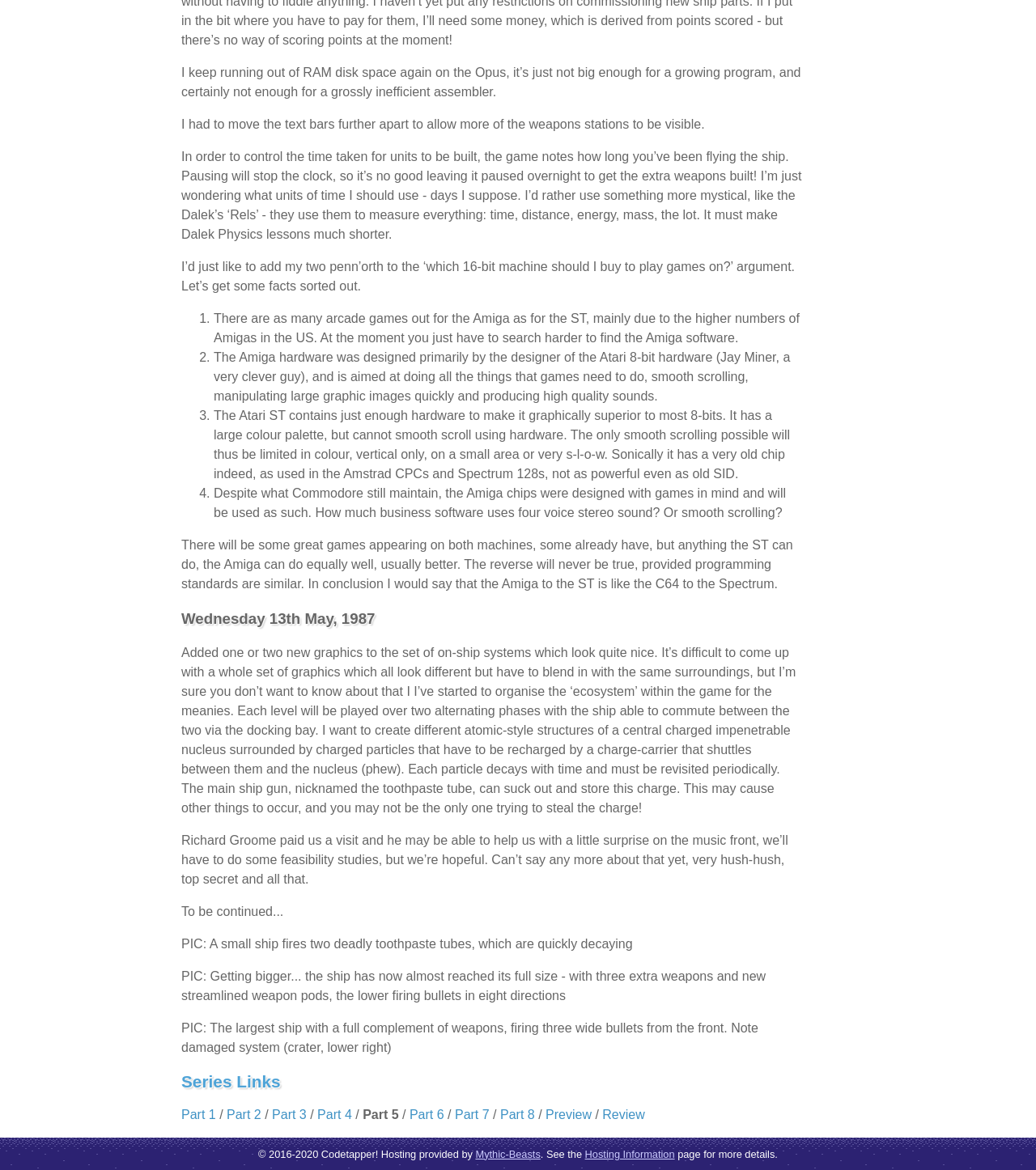Can you specify the bounding box coordinates for the region that should be clicked to fulfill this instruction: "Click on 'Part 2'".

[0.219, 0.947, 0.252, 0.958]